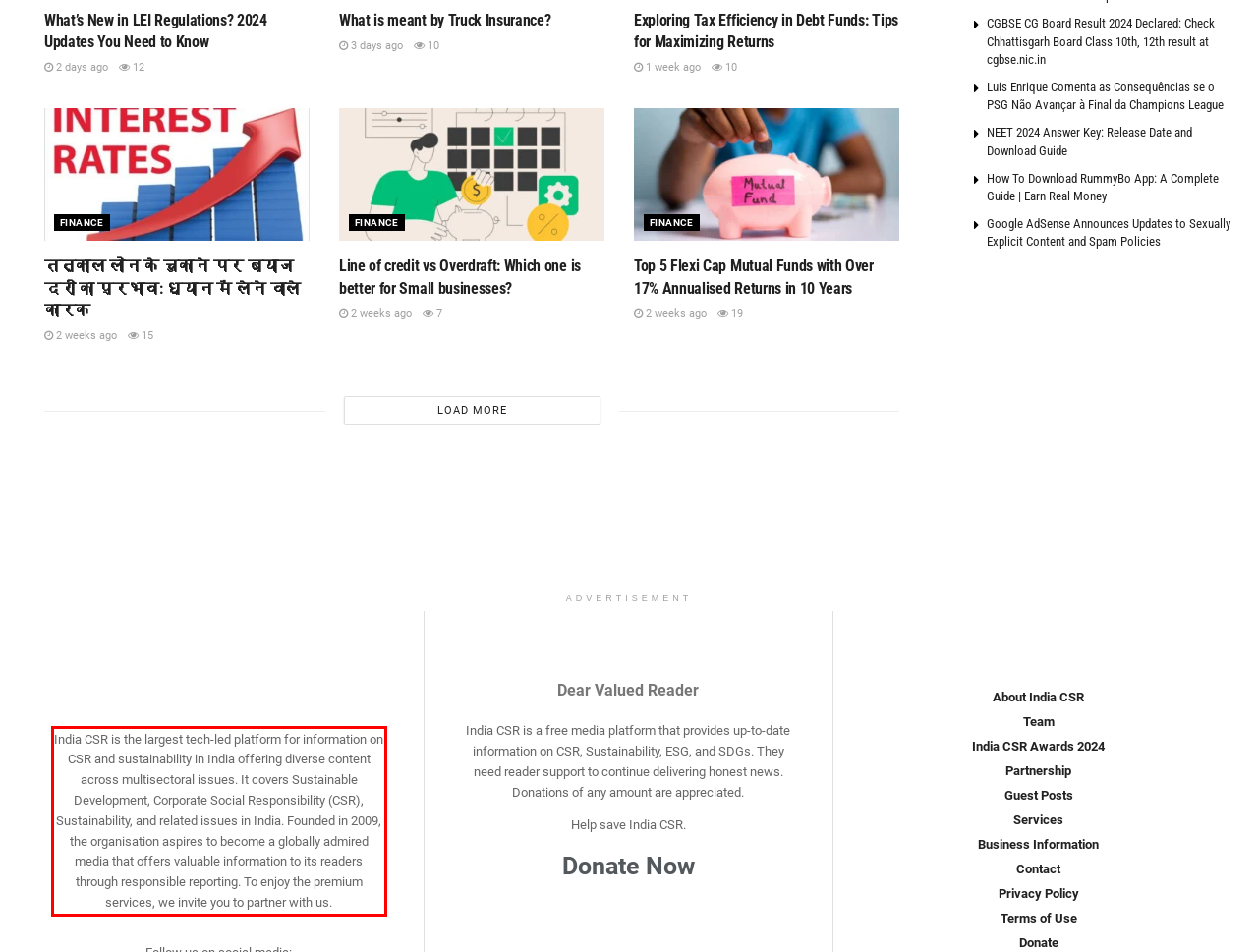Analyze the webpage screenshot and use OCR to recognize the text content in the red bounding box.

India CSR is the largest tech-led platform for information on CSR and sustainability in India offering diverse content across multisectoral issues. It covers Sustainable Development, Corporate Social Responsibility (CSR), Sustainability, and related issues in India. Founded in 2009, the organisation aspires to become a globally admired media that offers valuable information to its readers through responsible reporting. To enjoy the premium services, we invite you to partner with us.